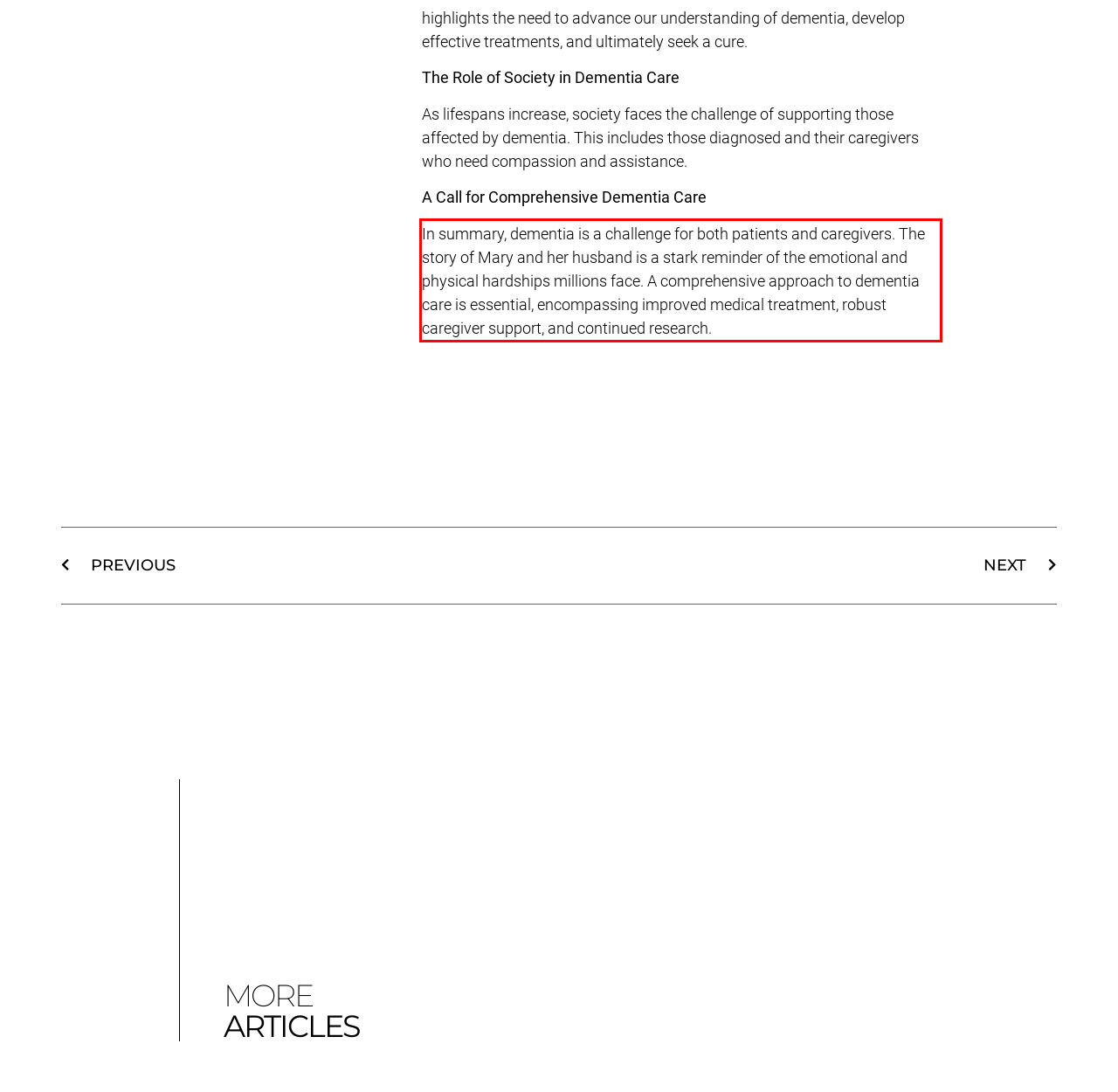There is a UI element on the webpage screenshot marked by a red bounding box. Extract and generate the text content from within this red box.

In summary, dementia is a challenge for both patients and caregivers. The story of Mary and her husband is a stark reminder of the emotional and physical hardships millions face. A comprehensive approach to dementia care is essential, encompassing improved medical treatment, robust caregiver support, and continued research.